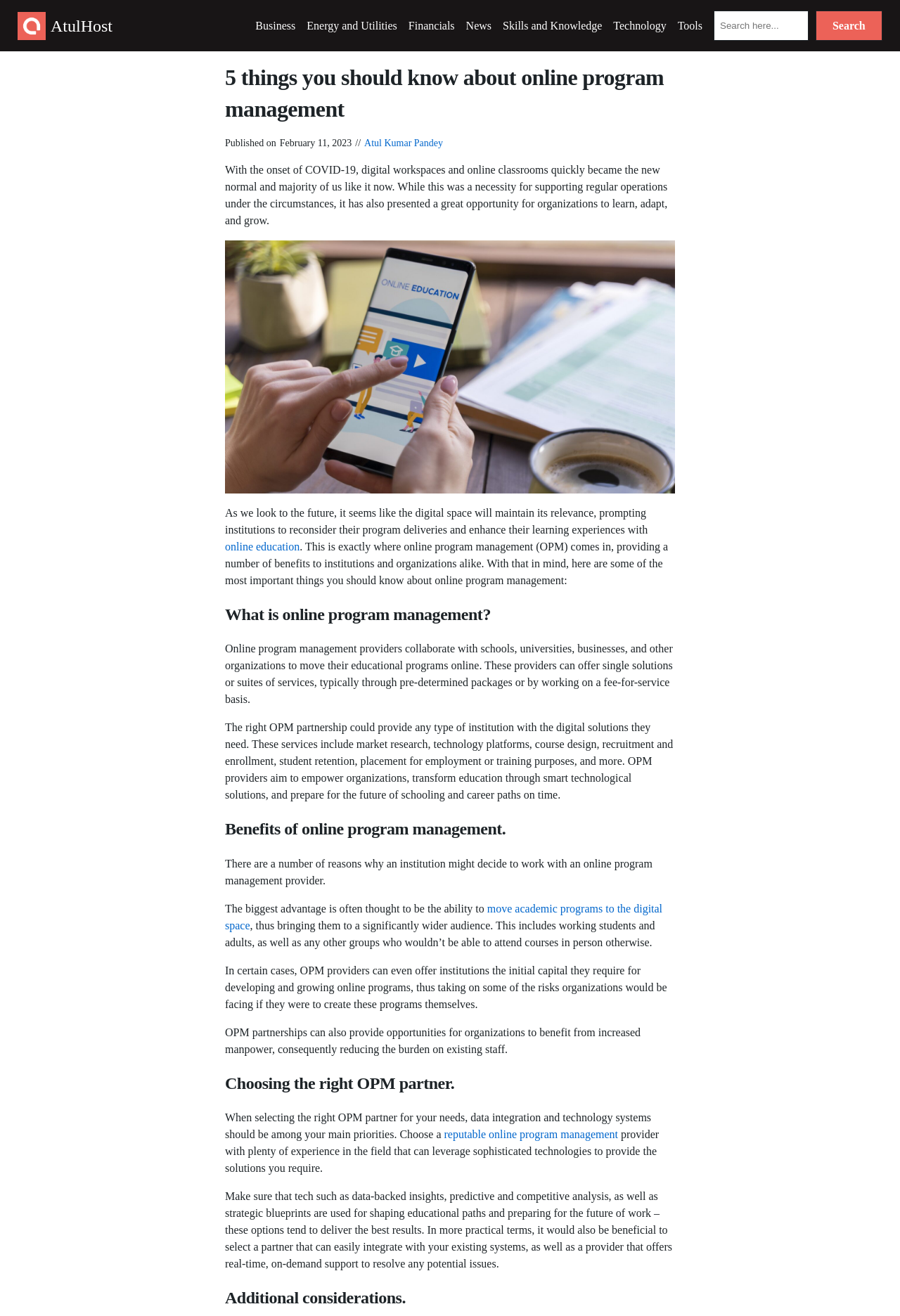Could you highlight the region that needs to be clicked to execute the instruction: "Read about online education"?

[0.25, 0.411, 0.333, 0.42]